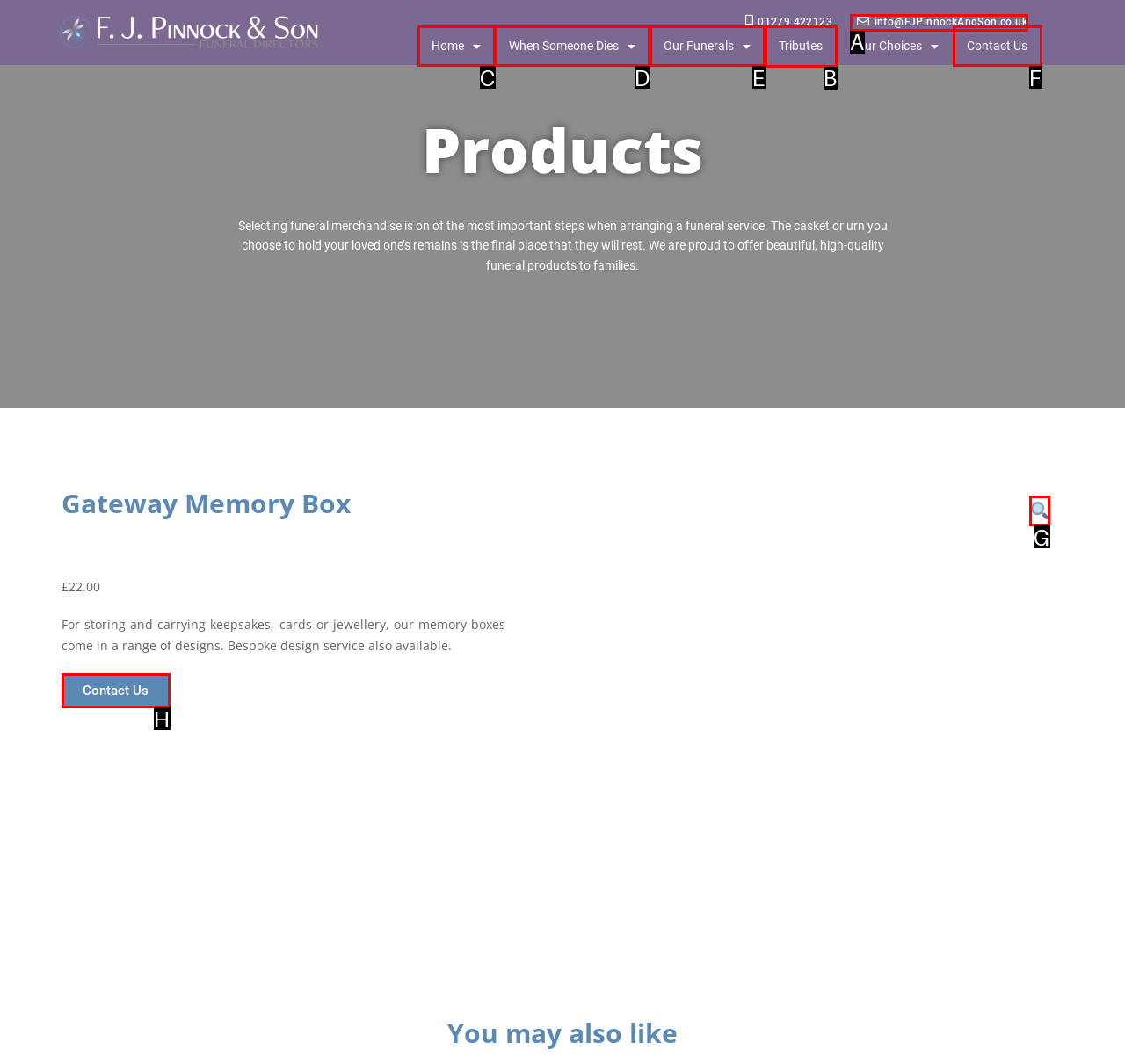Choose the HTML element you need to click to achieve the following task: View 'Tributes'
Respond with the letter of the selected option from the given choices directly.

B